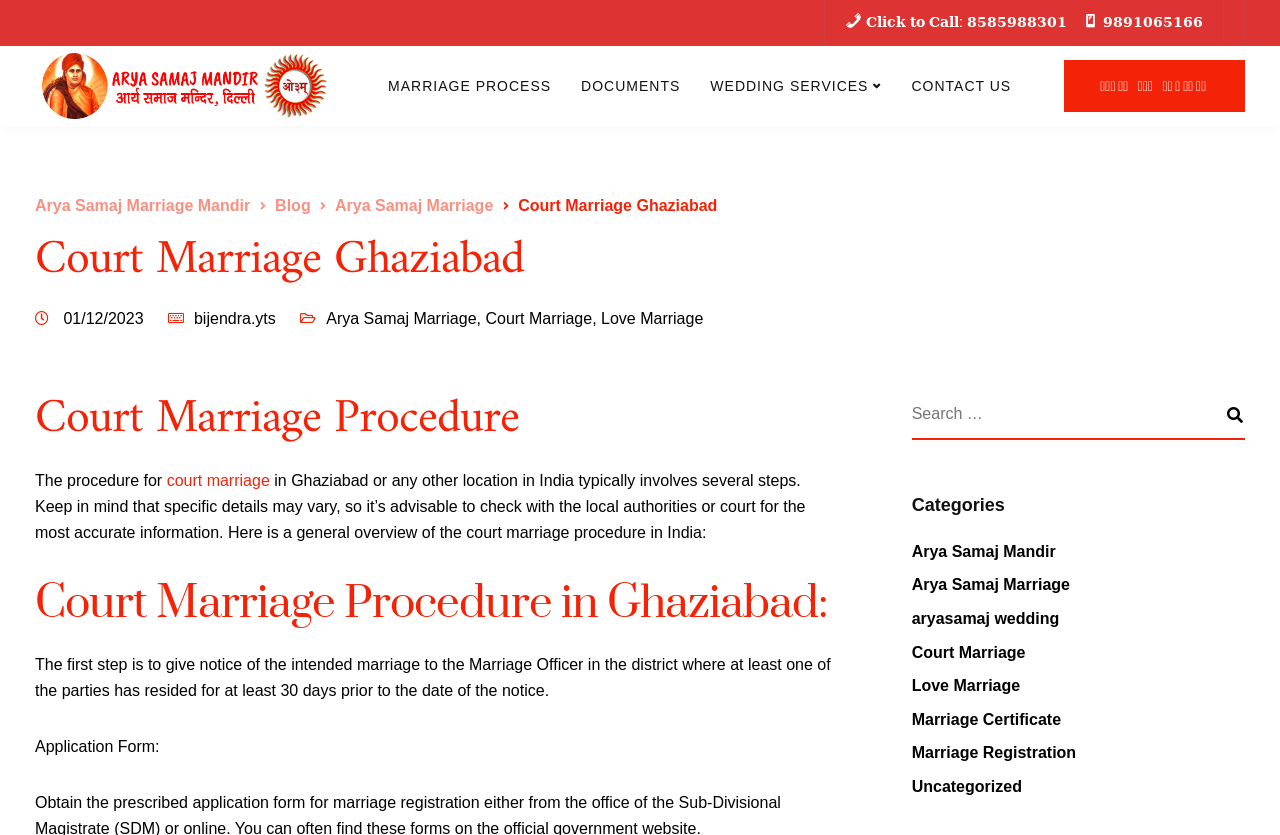Locate the UI element that matches the description 516-576-8785 in the webpage screenshot. Return the bounding box coordinates in the format (top-left x, top-left y, bottom-right x, bottom-right y), with values ranging from 0 to 1.

None